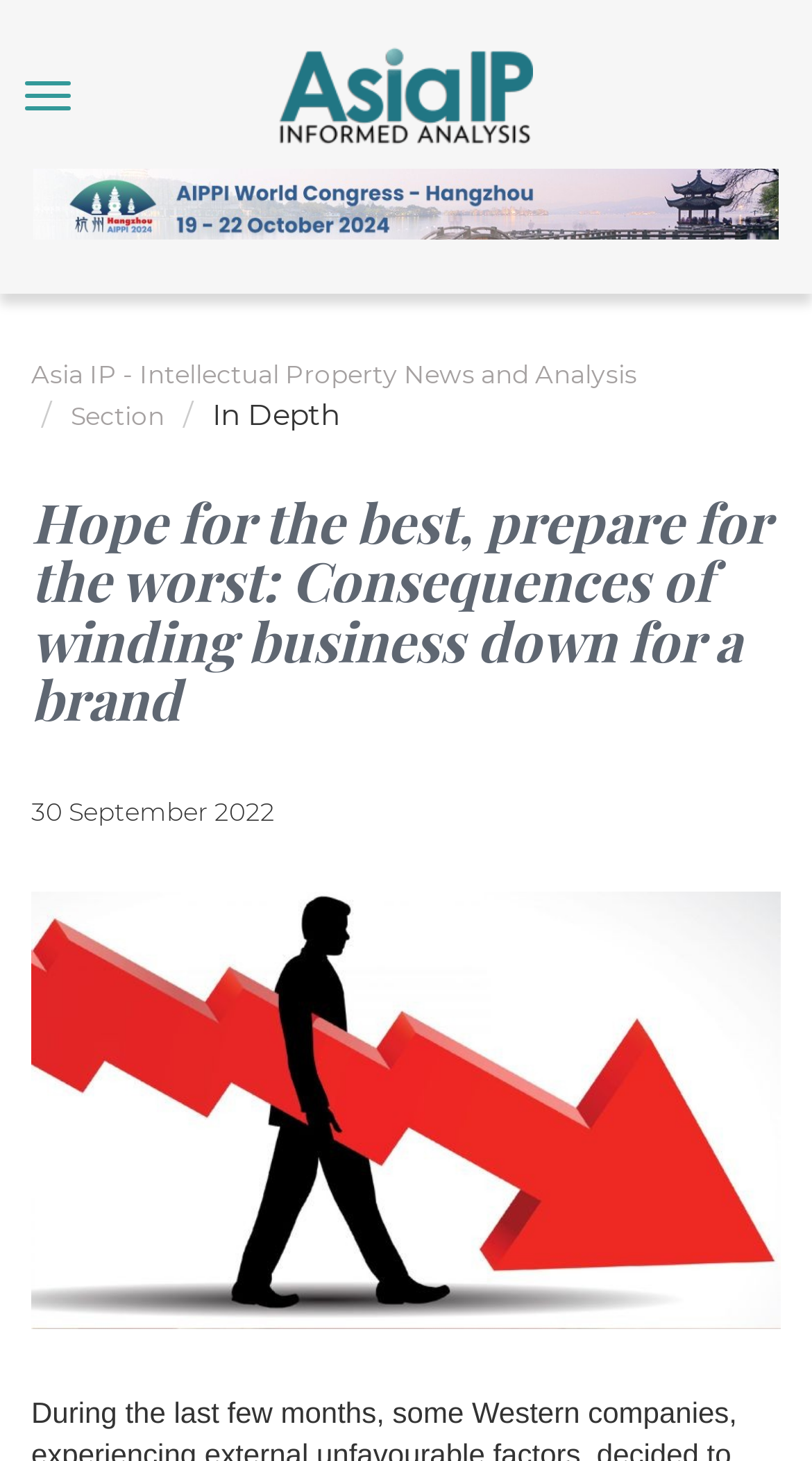Find the UI element described as: "Section" and predict its bounding box coordinates. Ensure the coordinates are four float numbers between 0 and 1, [left, top, right, bottom].

[0.087, 0.273, 0.203, 0.295]